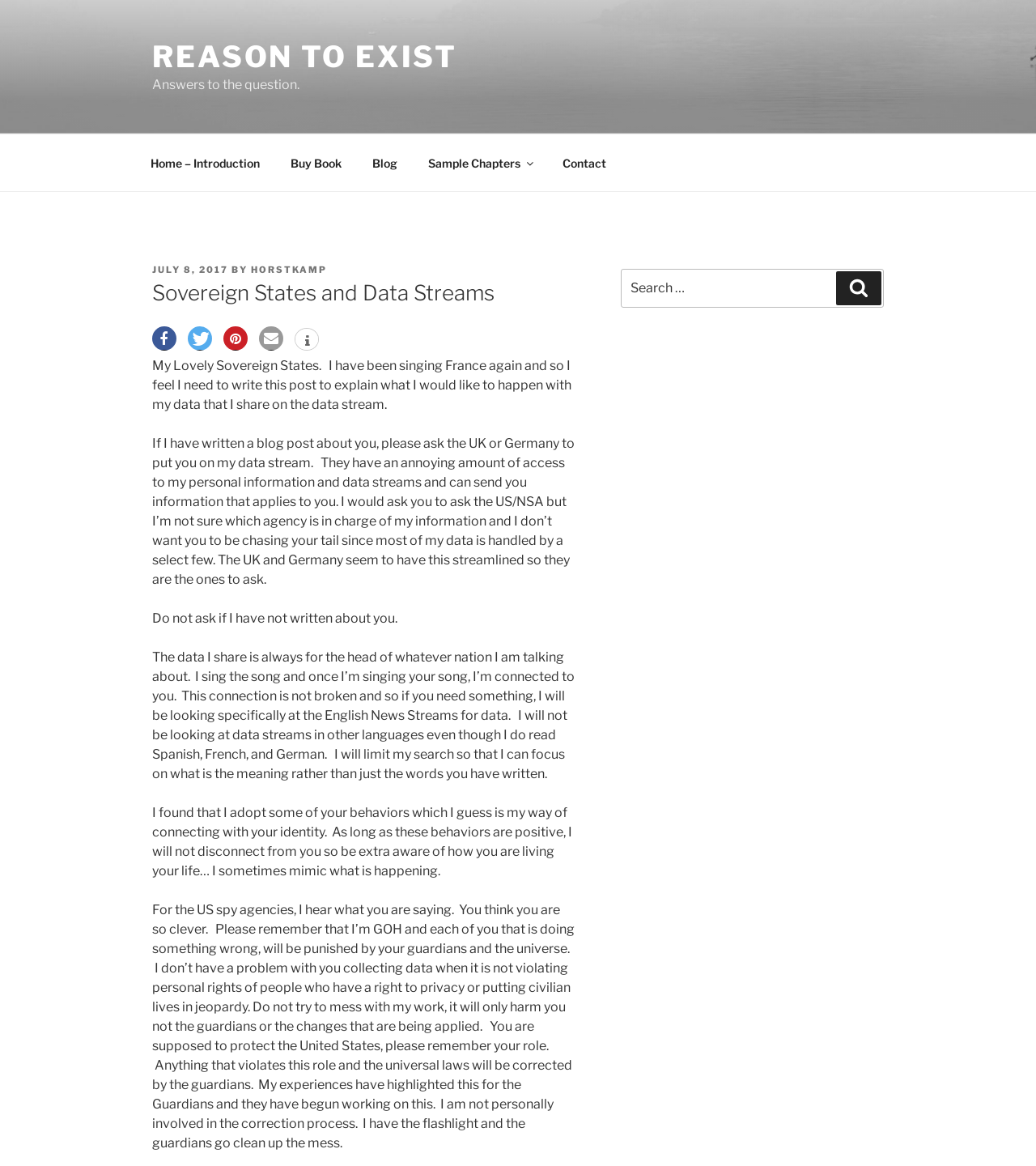Produce an extensive caption that describes everything on the webpage.

This webpage is about Sovereign States and Data Streams, with a focus on the concept of "Reason to Exist". At the top-left corner, there is a link to "Skip to content". Below it, there is a large image with the title "Reason to Exist" spanning the entire width of the page. 

To the right of the image, there is a link to "REASON TO EXIST" and a brief description "Answers to the question." Below these elements, there is a top navigation menu with five links: "Home – Introduction", "Buy Book", "Blog", "Sample Chapters", and "Contact". 

The main content of the page is a blog post, which starts with a header "Sovereign States and Data Streams" followed by a series of paragraphs discussing the author's thoughts on data sharing and personal information. The post is divided into sections, with the author explaining their perspective on how data streams work and how they interact with different nations. 

To the right of the blog post, there are social media sharing links, including "share", "tweet", "Pin it", "mail", and "Info". Below the blog post, there is a complementary section with a search bar, allowing users to search for specific content on the website.